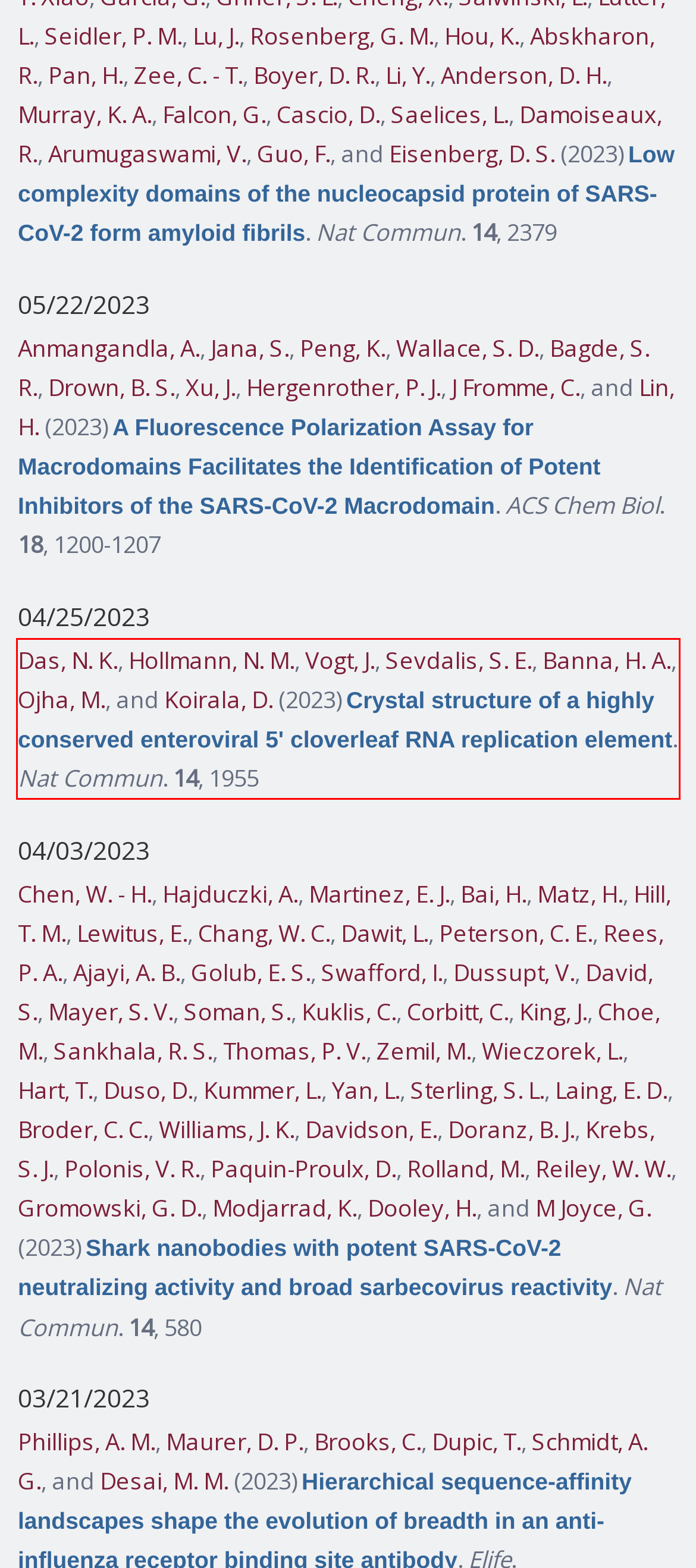Please identify the text within the red rectangular bounding box in the provided webpage screenshot.

Das, N. K., Hollmann, N. M., Vogt, J., Sevdalis, S. E., Banna, H. A., Ojha, M., and Koirala, D. (2023) Crystal structure of a highly conserved enteroviral 5' cloverleaf RNA replication element. Nat Commun. 14, 1955